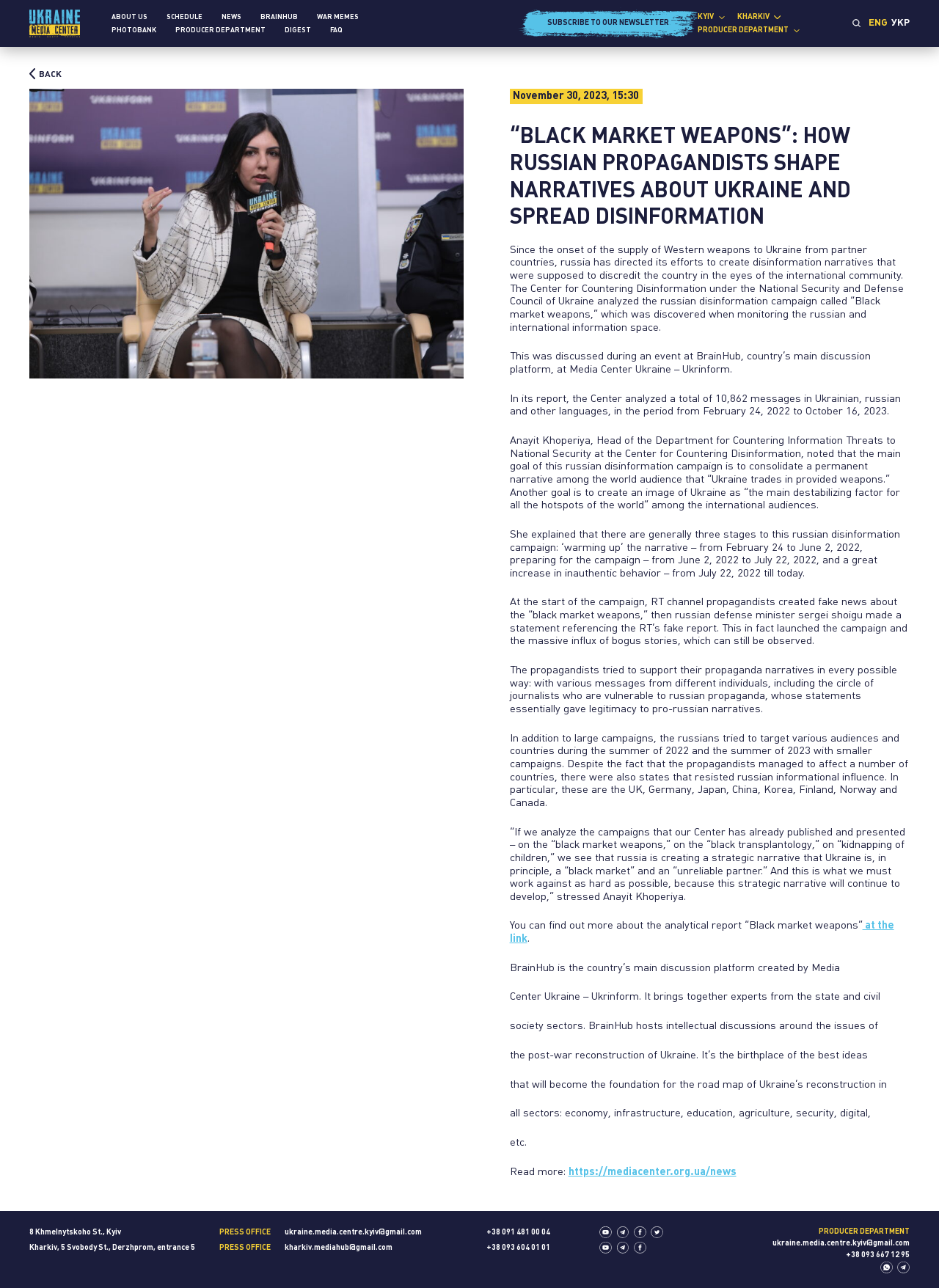Use the details in the image to answer the question thoroughly: 
What is the name of the event discussed in the article?

The article discusses an event at BrainHub, which is the country's main discussion platform created by Media Center Ukraine – Ukrinform.